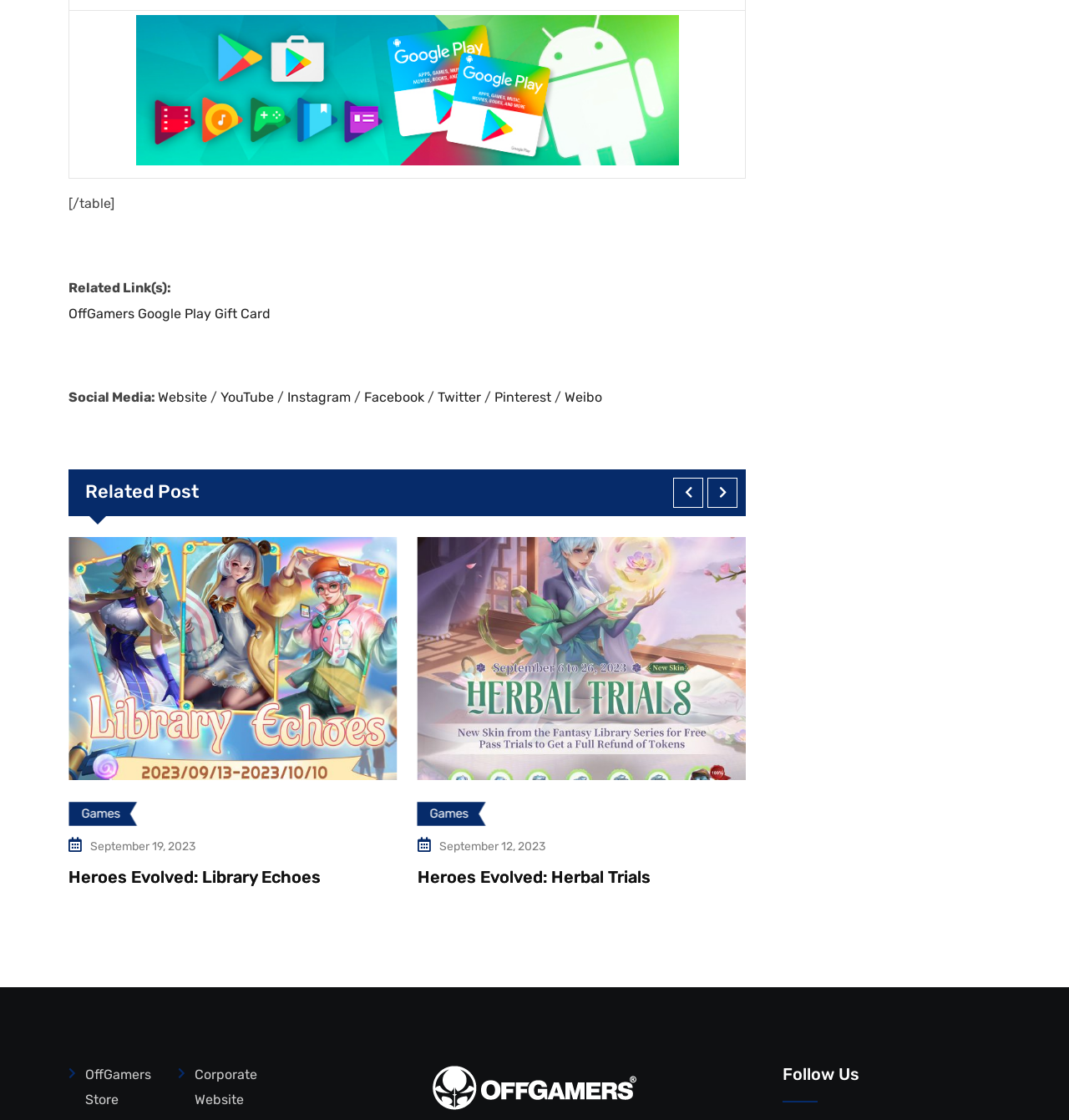Find the bounding box of the web element that fits this description: "OffGamers Google Play Gift Card".

[0.064, 0.273, 0.253, 0.287]